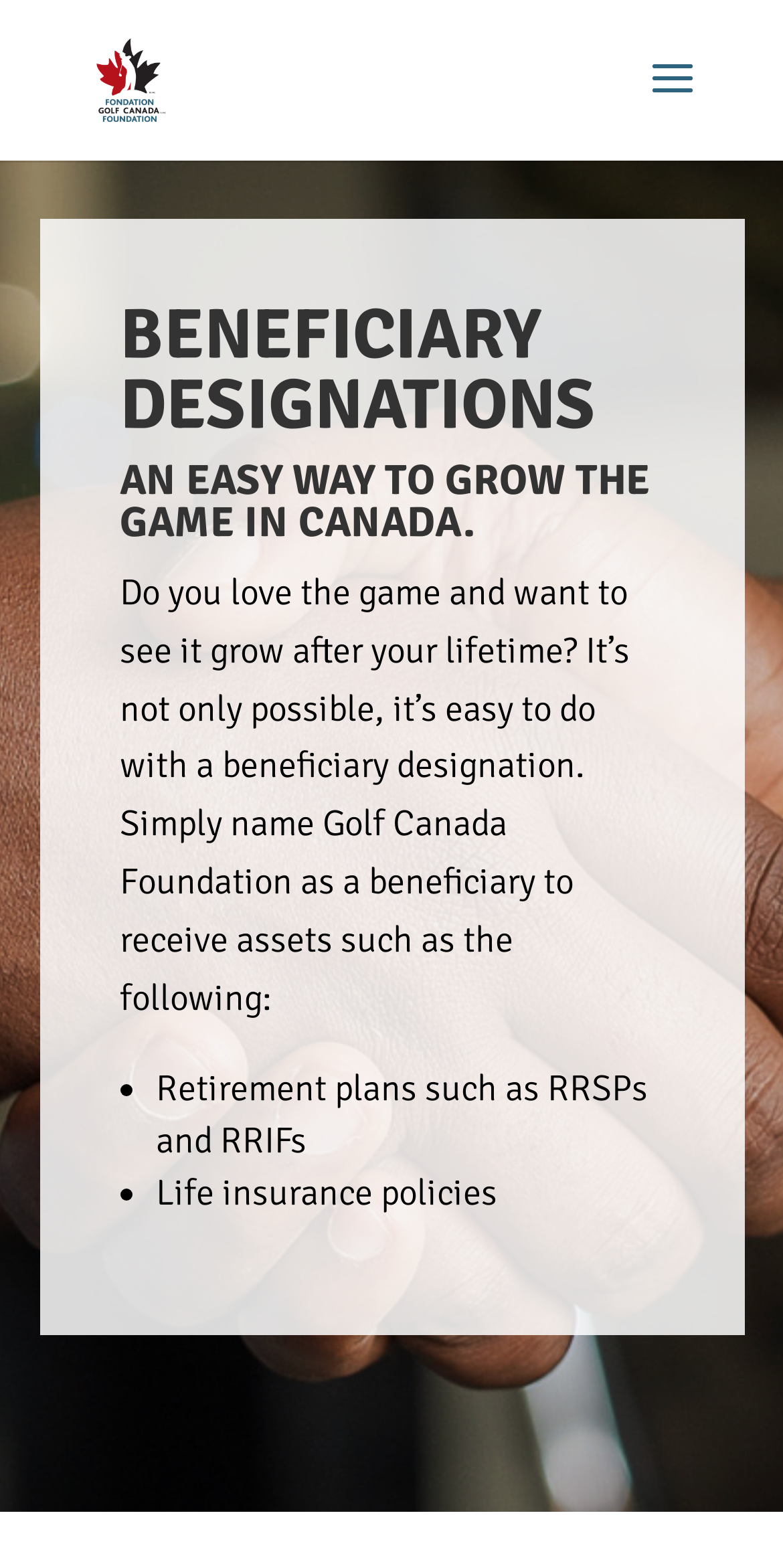Answer the question briefly using a single word or phrase: 
What is the purpose of beneficiary designations?

To grow the game in Canada